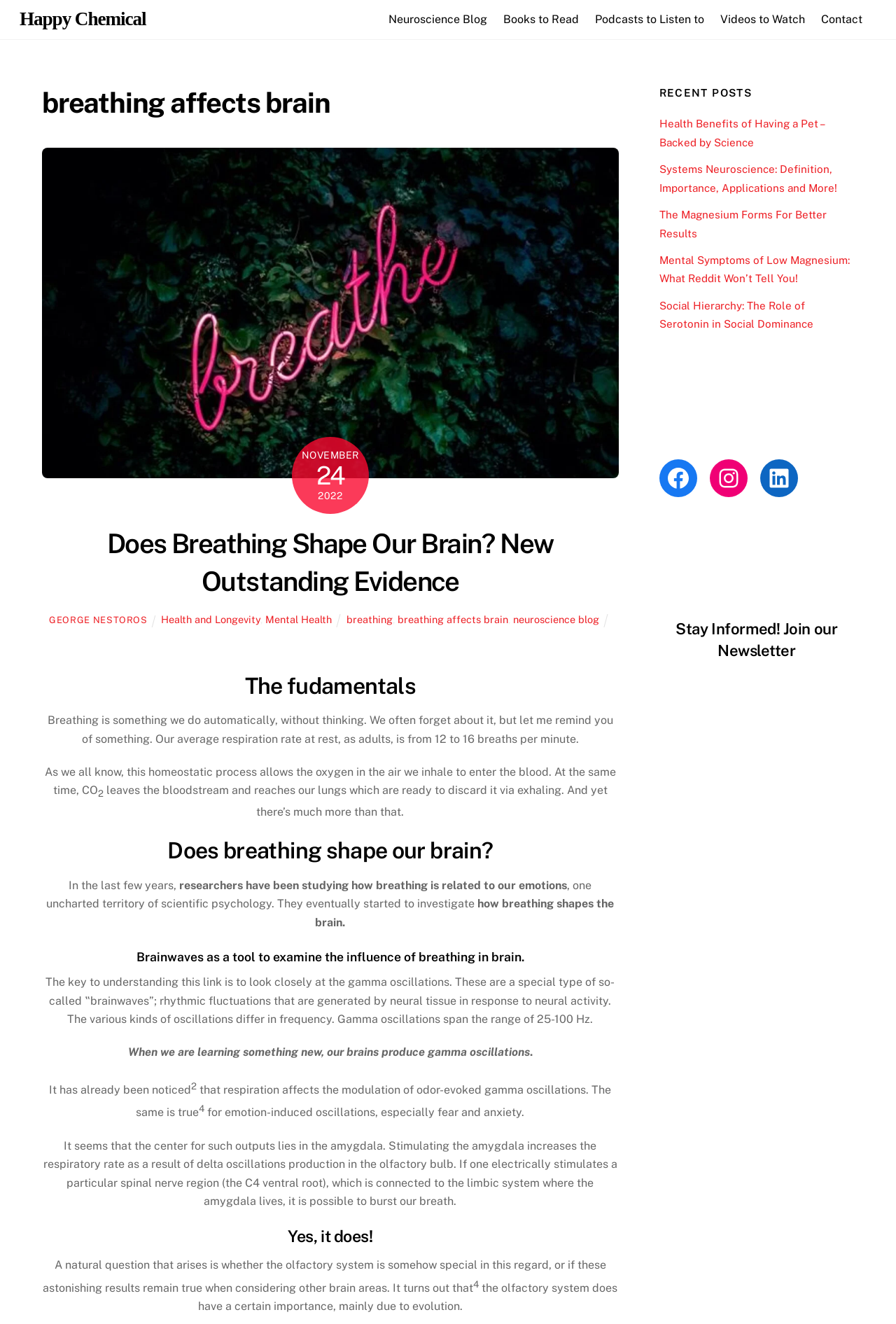Identify the bounding box for the described UI element. Provide the coordinates in (top-left x, top-left y, bottom-right x, bottom-right y) format with values ranging from 0 to 1: Podcasts to Listen to

[0.657, 0.003, 0.793, 0.027]